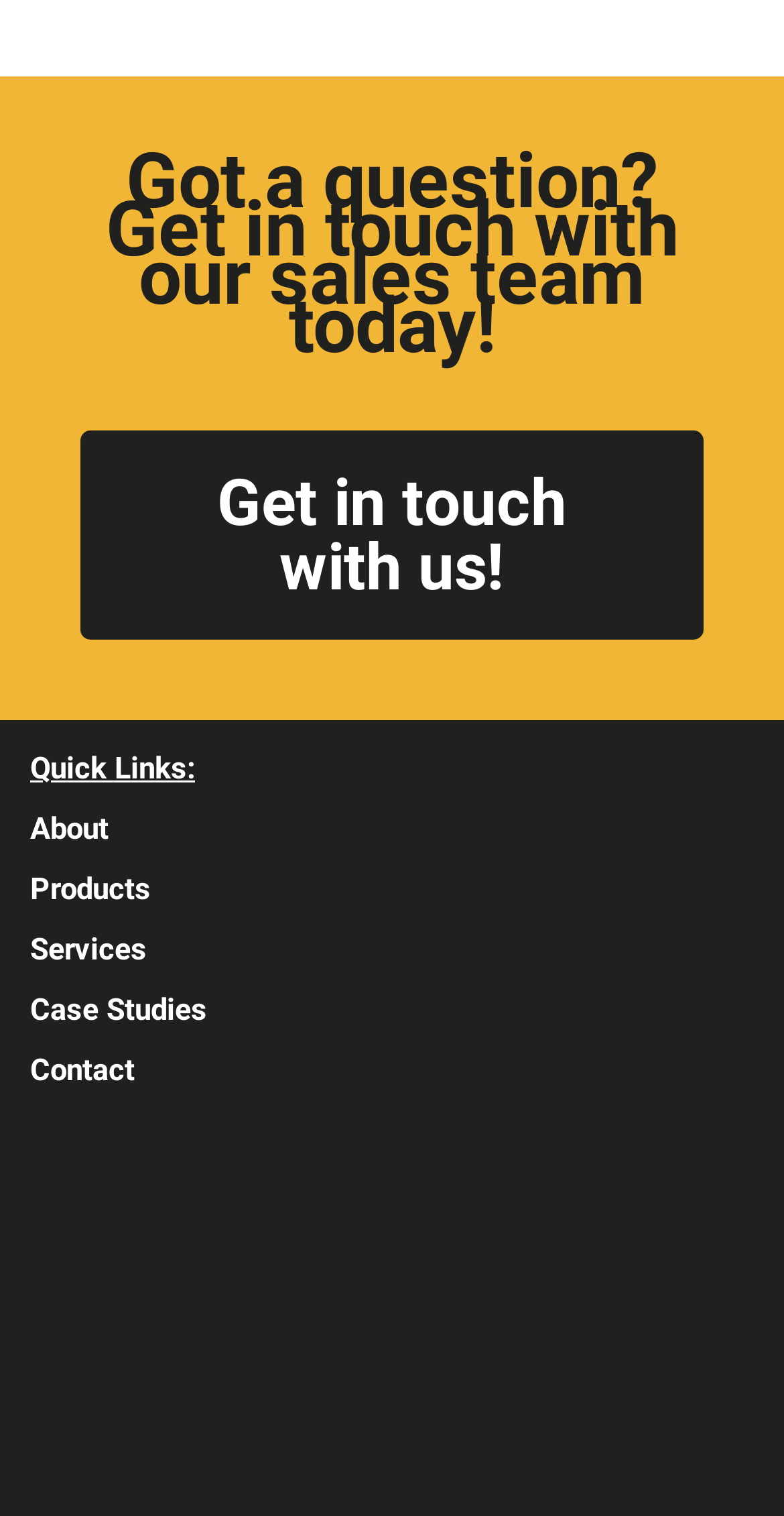Provide a brief response to the question below using one word or phrase:
What is the last quick link?

Contact